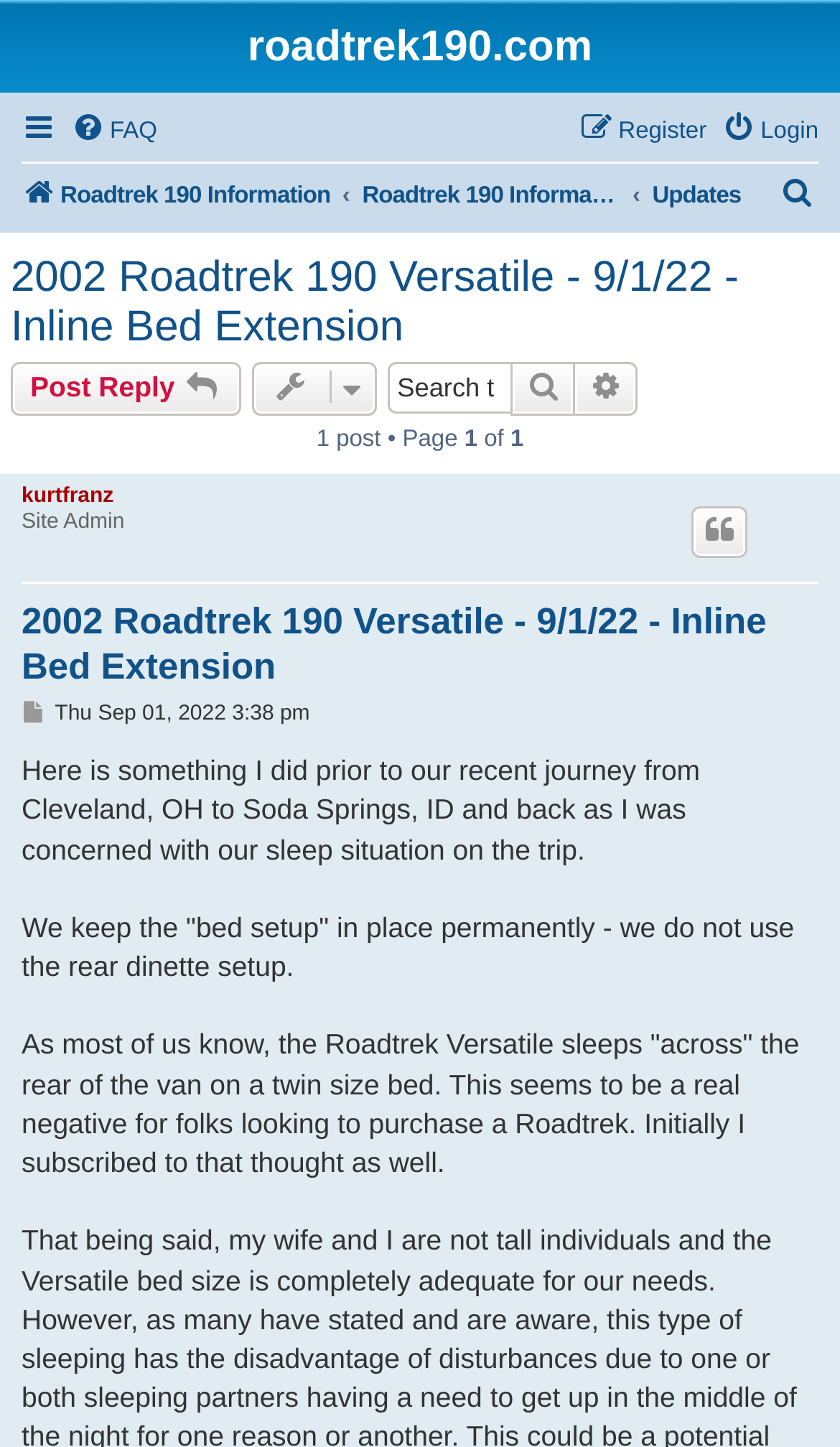When was the post made?
Respond to the question with a well-detailed and thorough answer.

The timestamp of the post is provided at the bottom of the webpage, indicating when the author made the post, which is Thursday, September 1, 2022, at 3:38 pm.